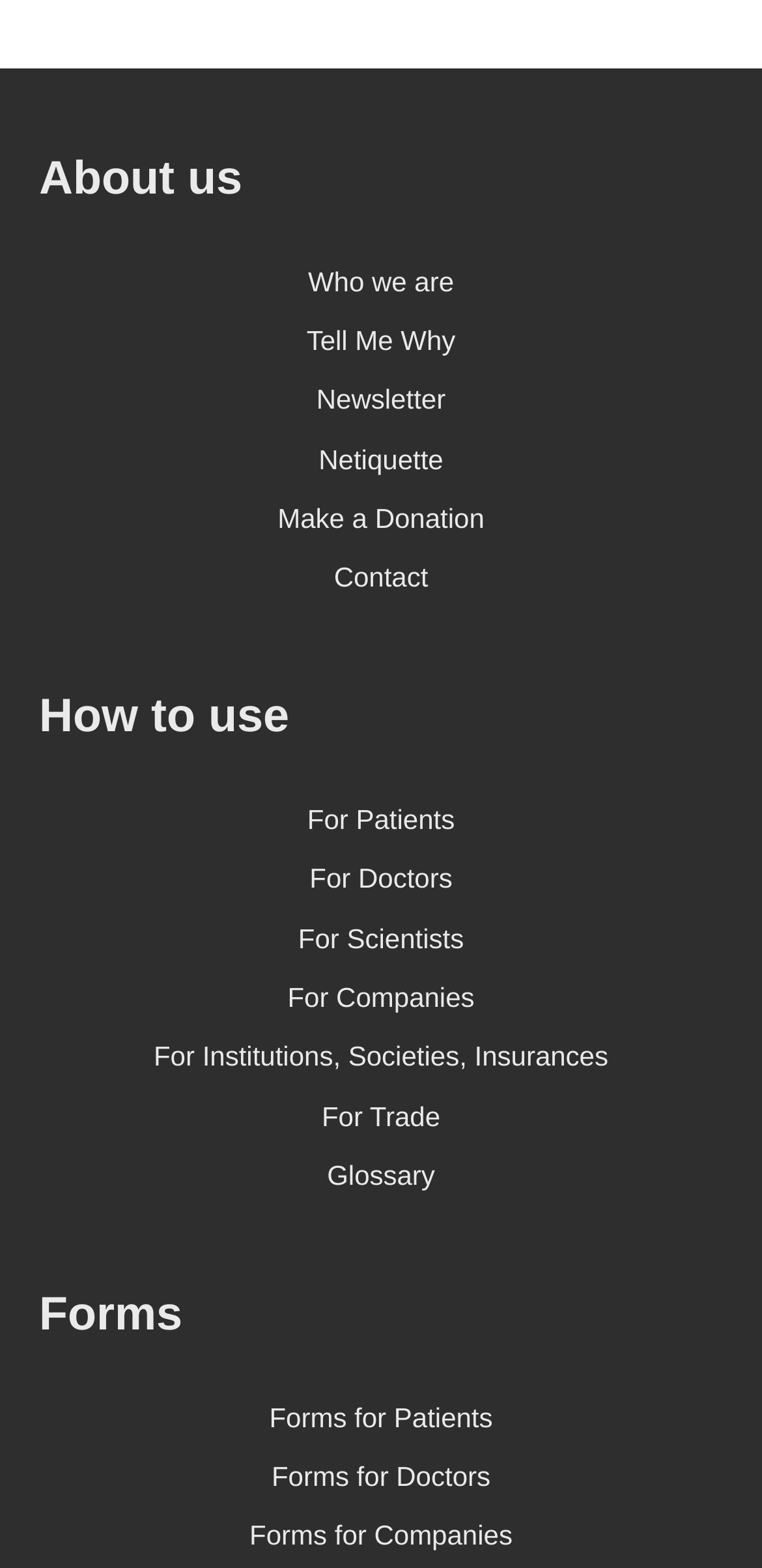Find and indicate the bounding box coordinates of the region you should select to follow the given instruction: "Get information for patients".

[0.051, 0.504, 0.949, 0.542]